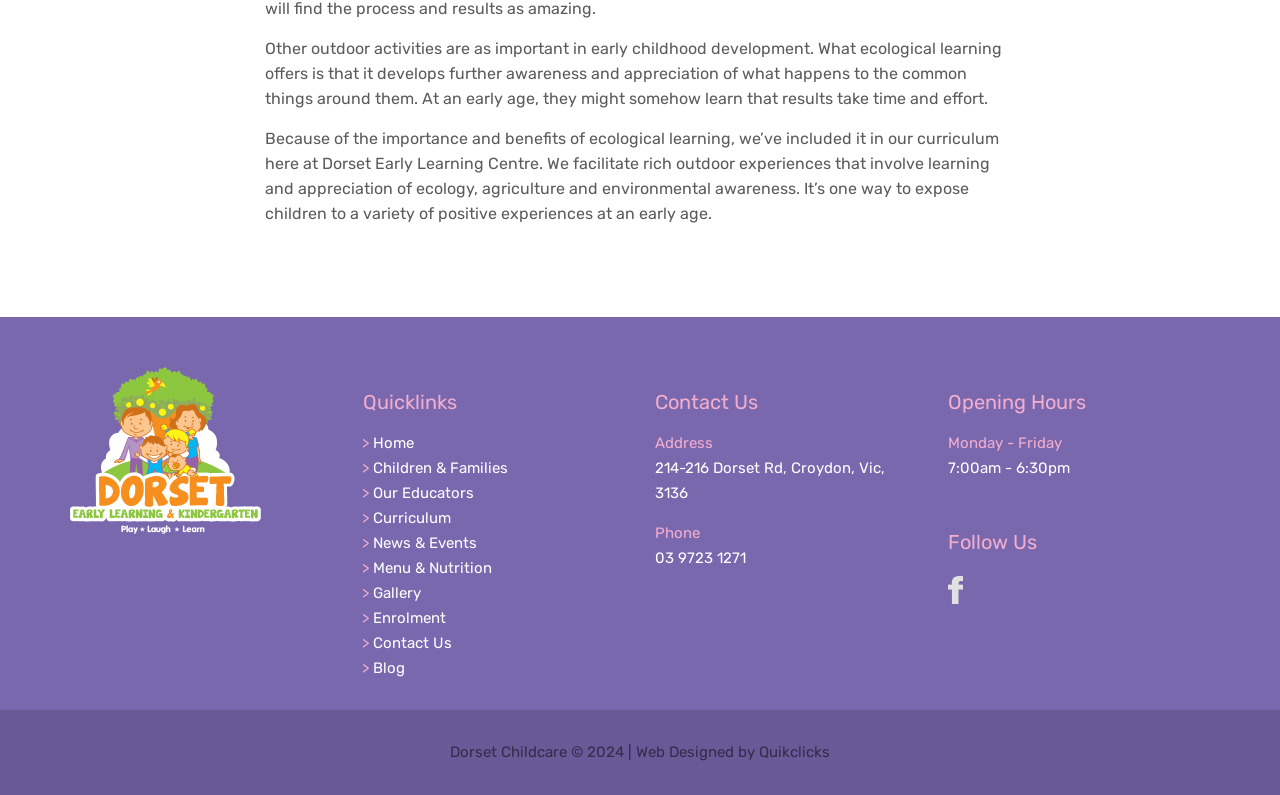Determine the bounding box coordinates for the clickable element to execute this instruction: "Follow on social media". Provide the coordinates as four float numbers between 0 and 1, i.e., [left, top, right, bottom].

[0.74, 0.73, 0.752, 0.753]